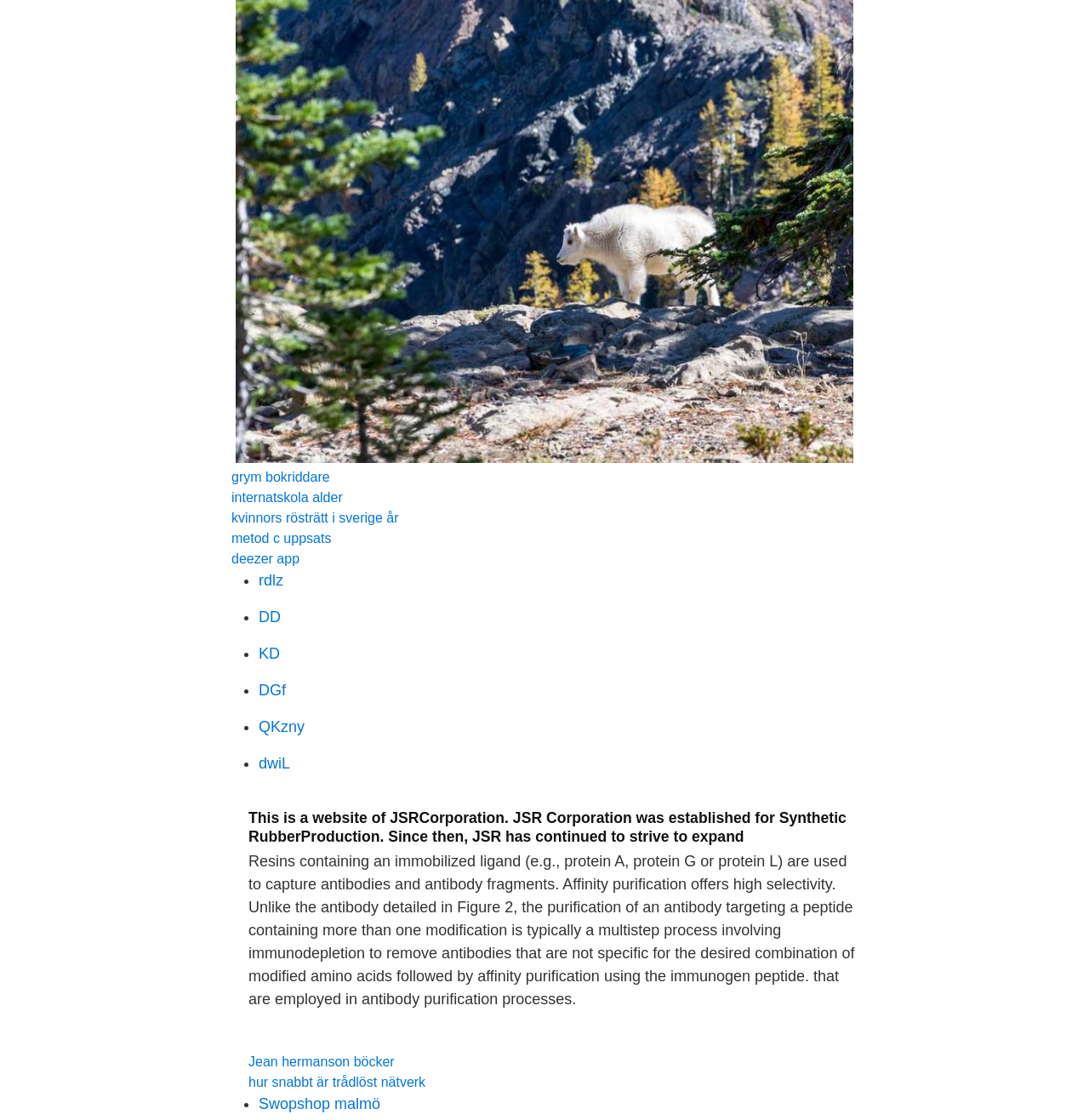Pinpoint the bounding box coordinates of the clickable element to carry out the following instruction: "go to home page."

None